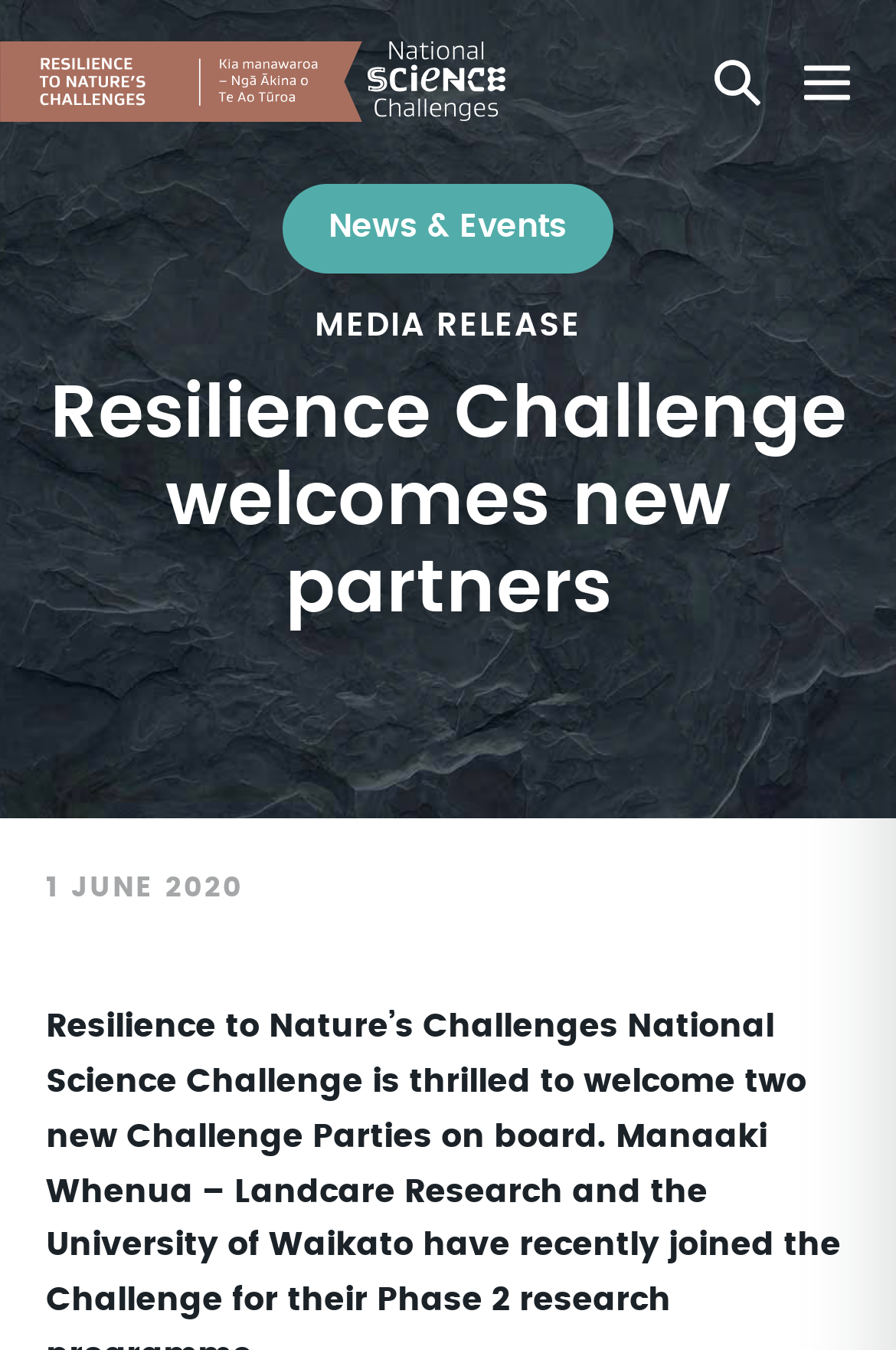Please provide a one-word or short phrase answer to the question:
What is the name of the university that has recently joined the challenge?

University of Waikato